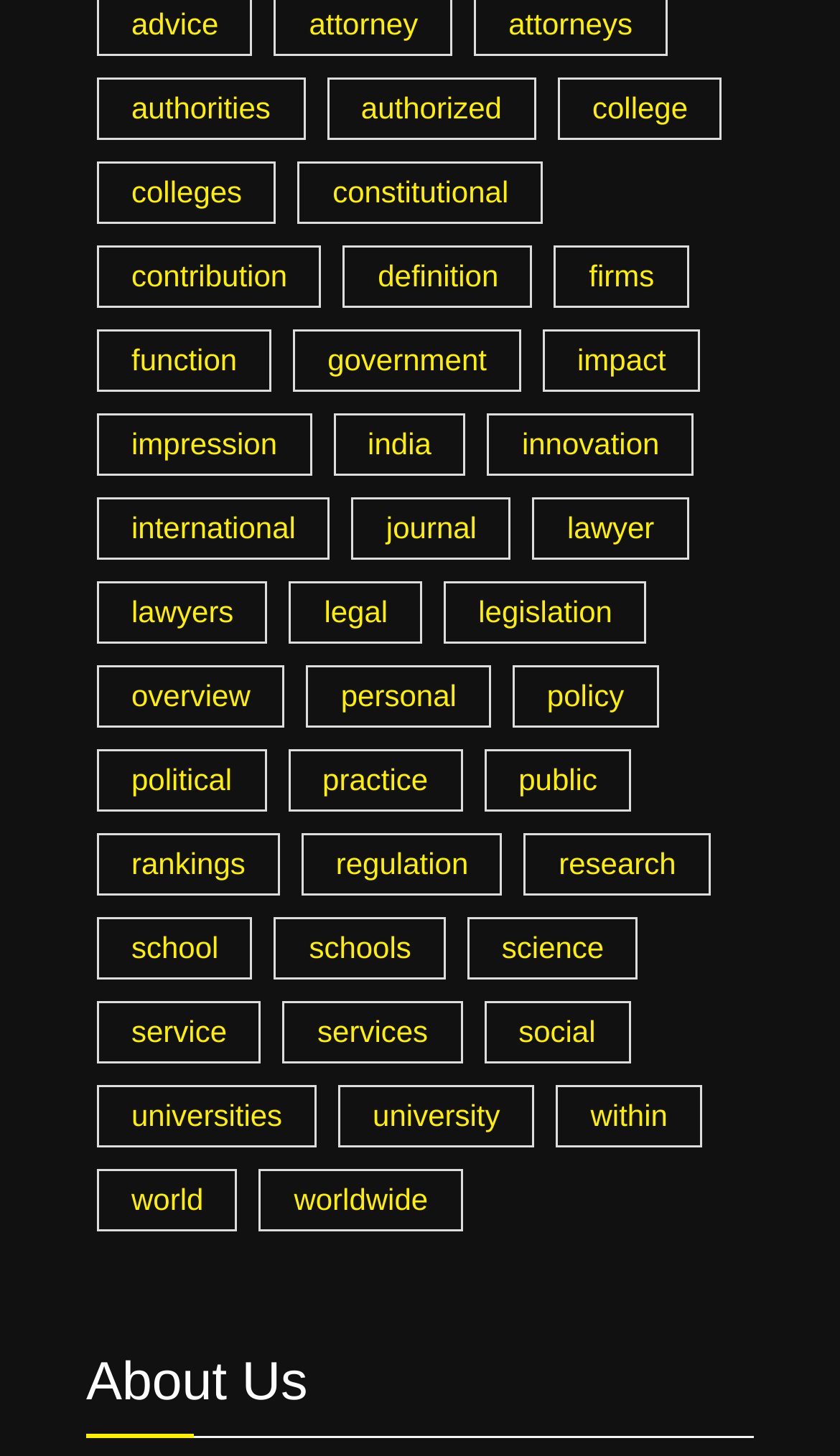Show the bounding box coordinates for the element that needs to be clicked to execute the following instruction: "read about us". Provide the coordinates in the form of four float numbers between 0 and 1, i.e., [left, top, right, bottom].

[0.103, 0.927, 0.897, 0.988]